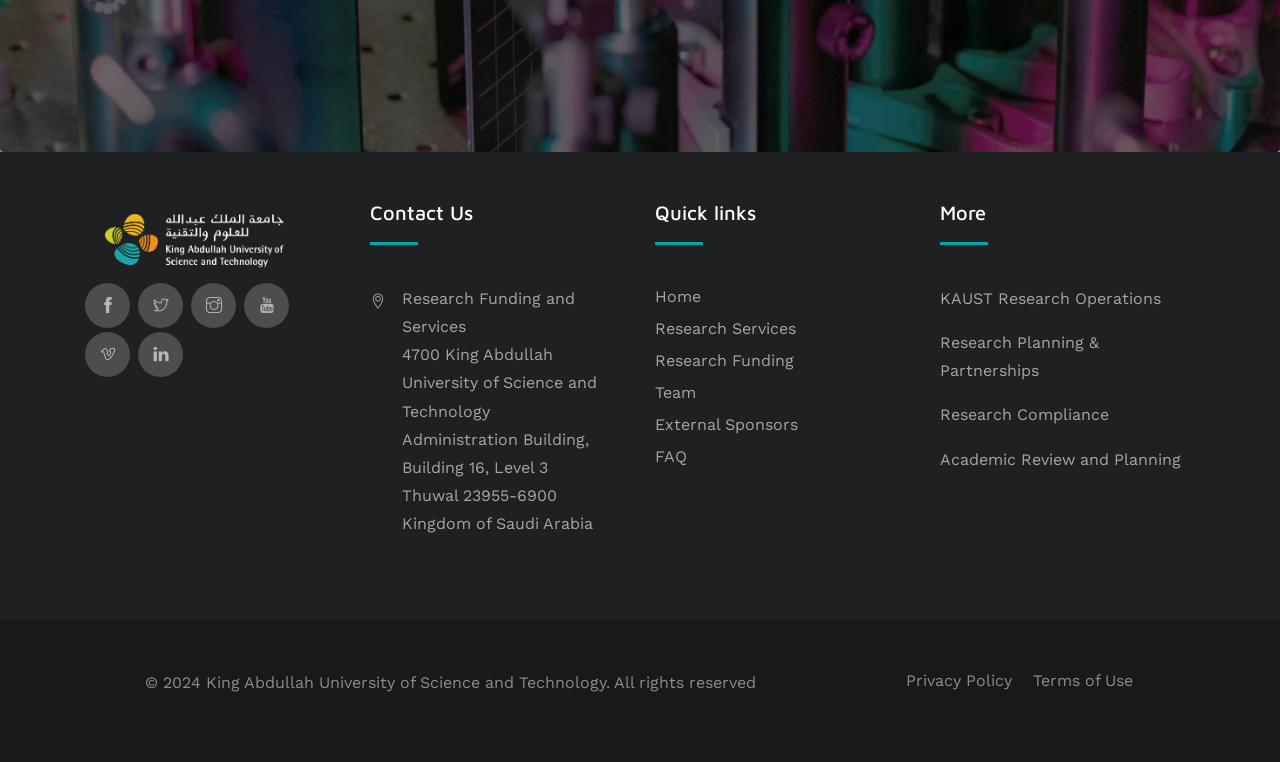Based on the element description Tax Organizer, identify the bounding box of the UI element in the given webpage screenshot. The coordinates should be in the format (top-left x, top-left y, bottom-right x, bottom-right y) and must be between 0 and 1.

None